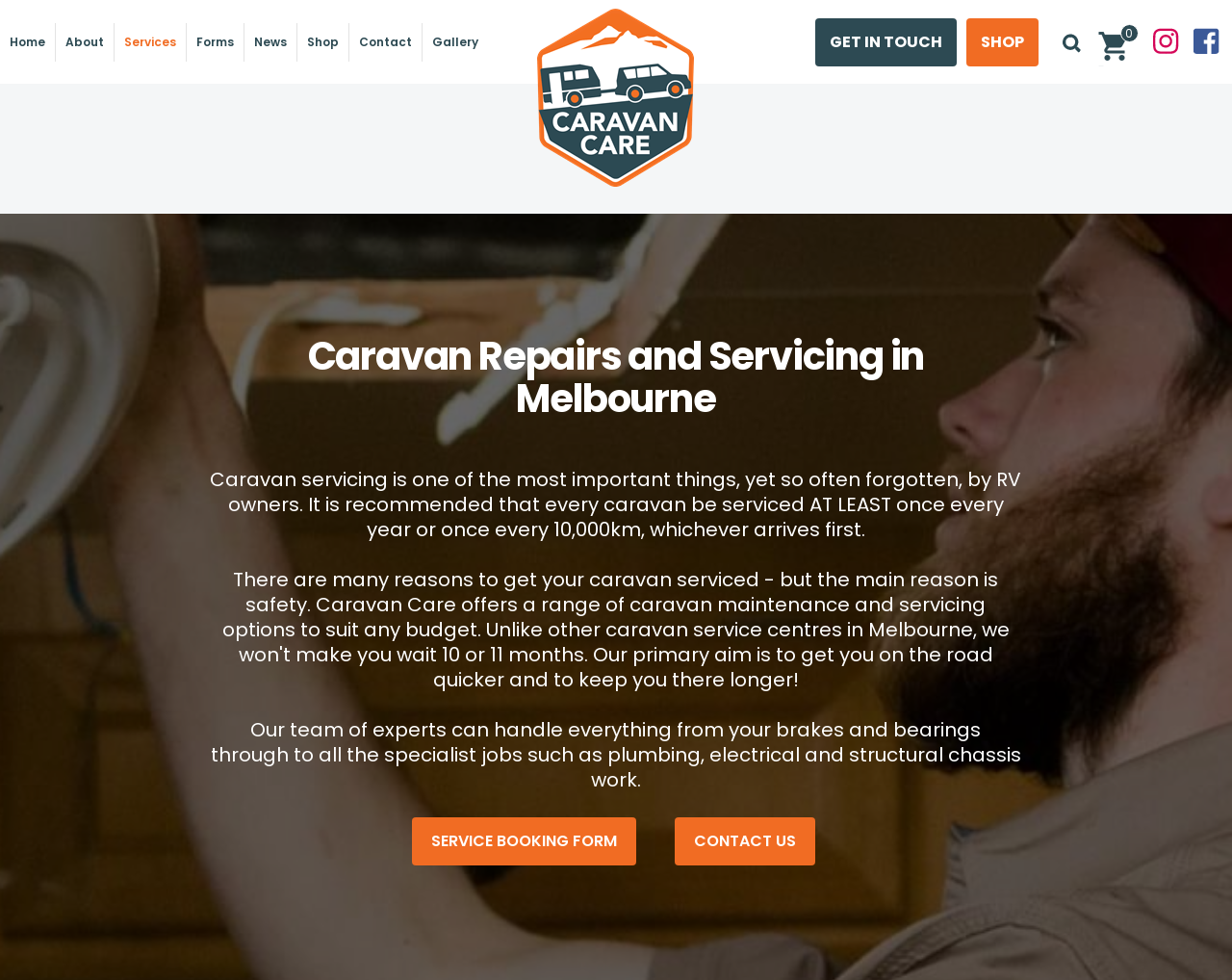Please mark the clickable region by giving the bounding box coordinates needed to complete this instruction: "Book a service".

[0.334, 0.834, 0.516, 0.883]